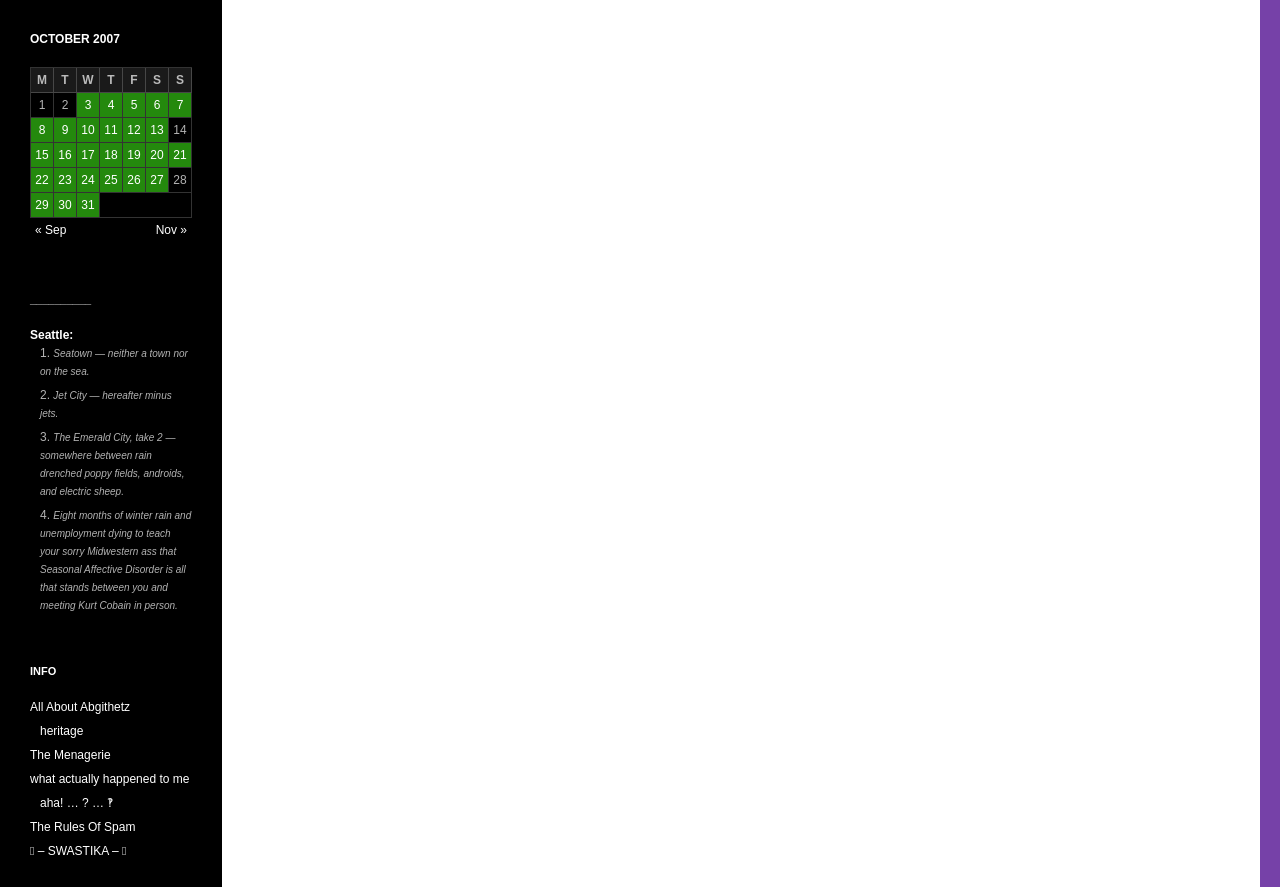Identify the bounding box coordinates of the clickable section necessary to follow the following instruction: "View posts published on October 3, 2007". The coordinates should be presented as four float numbers from 0 to 1, i.e., [left, top, right, bottom].

[0.06, 0.105, 0.077, 0.132]